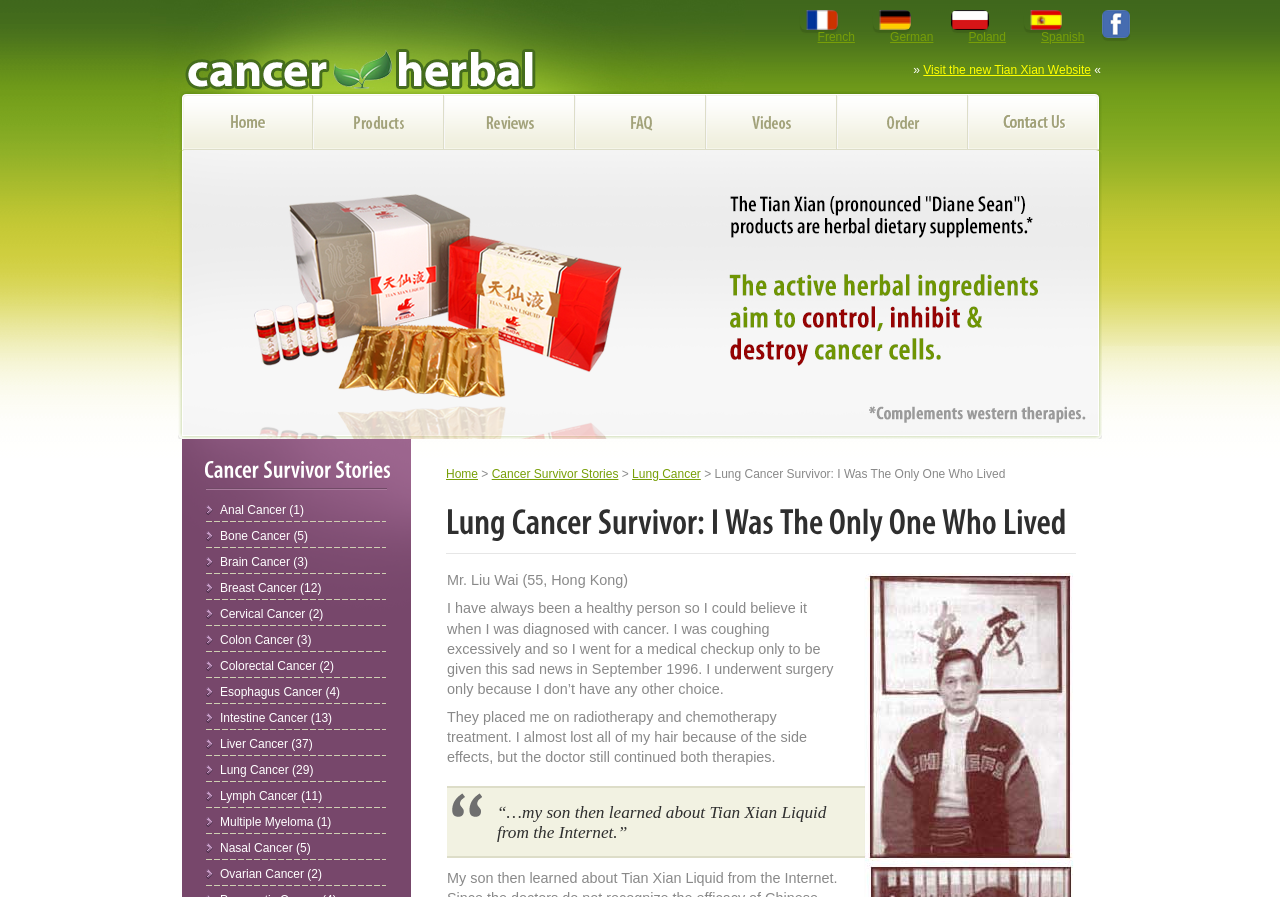Locate the bounding box coordinates of the element I should click to achieve the following instruction: "Click the French link".

[0.625, 0.011, 0.682, 0.049]